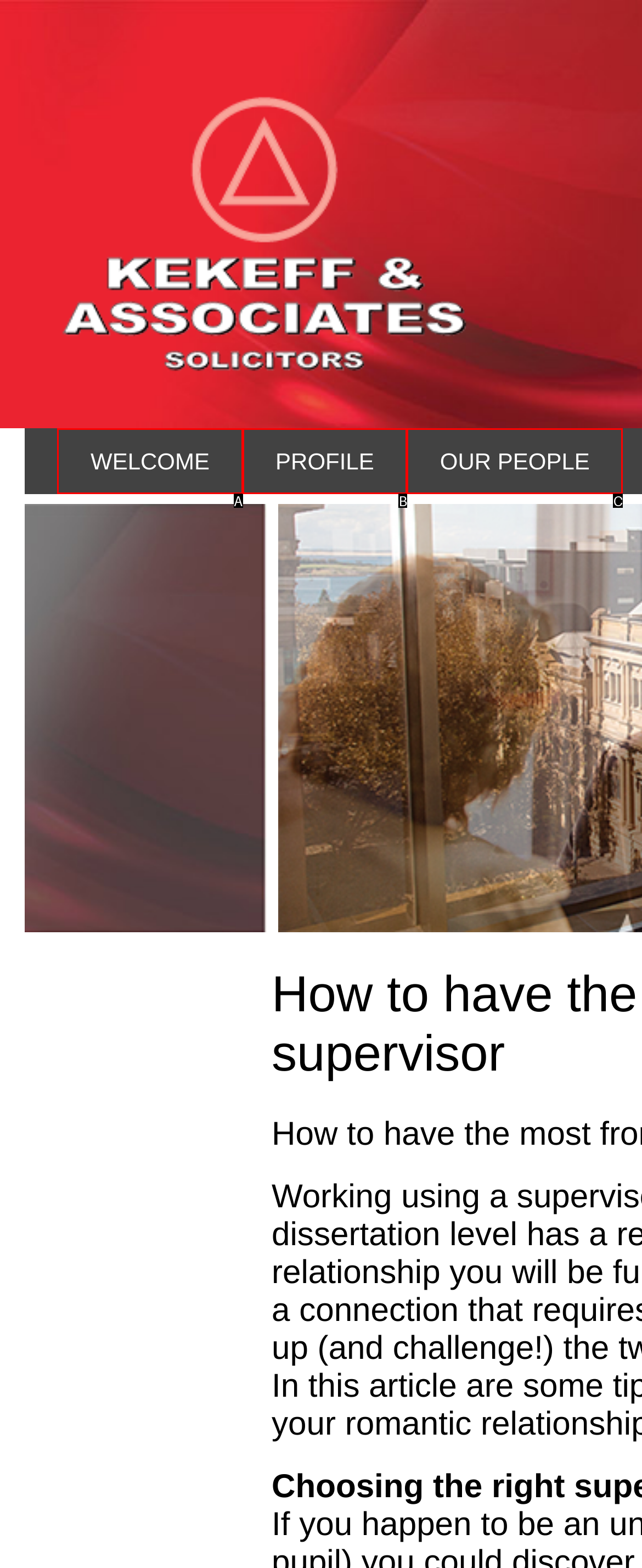Choose the HTML element that aligns with the description: Terms of Service. Indicate your choice by stating the letter.

None